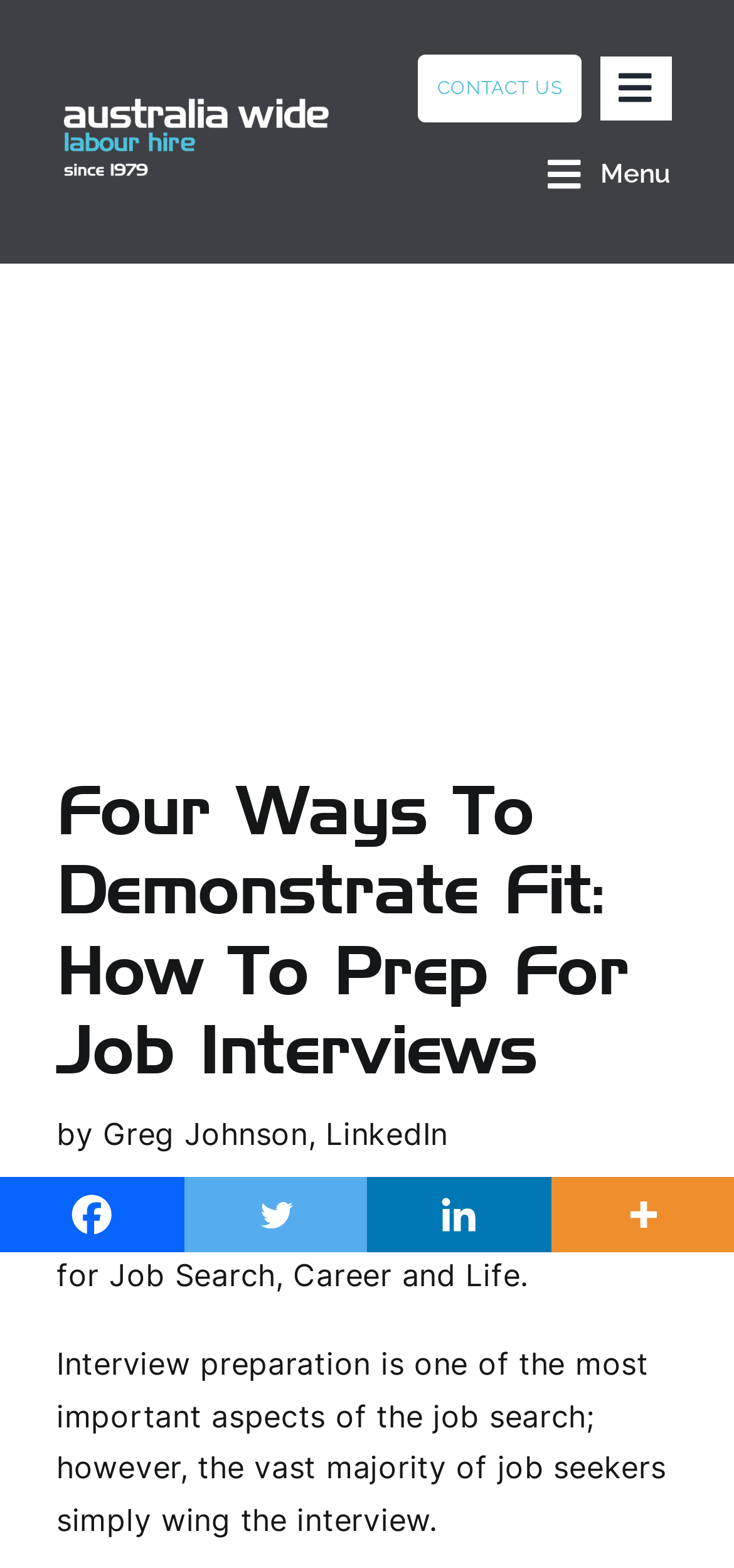Find the bounding box coordinates of the element I should click to carry out the following instruction: "Click the Australia Wide Labour logo".

[0.051, 0.035, 0.5, 0.059]